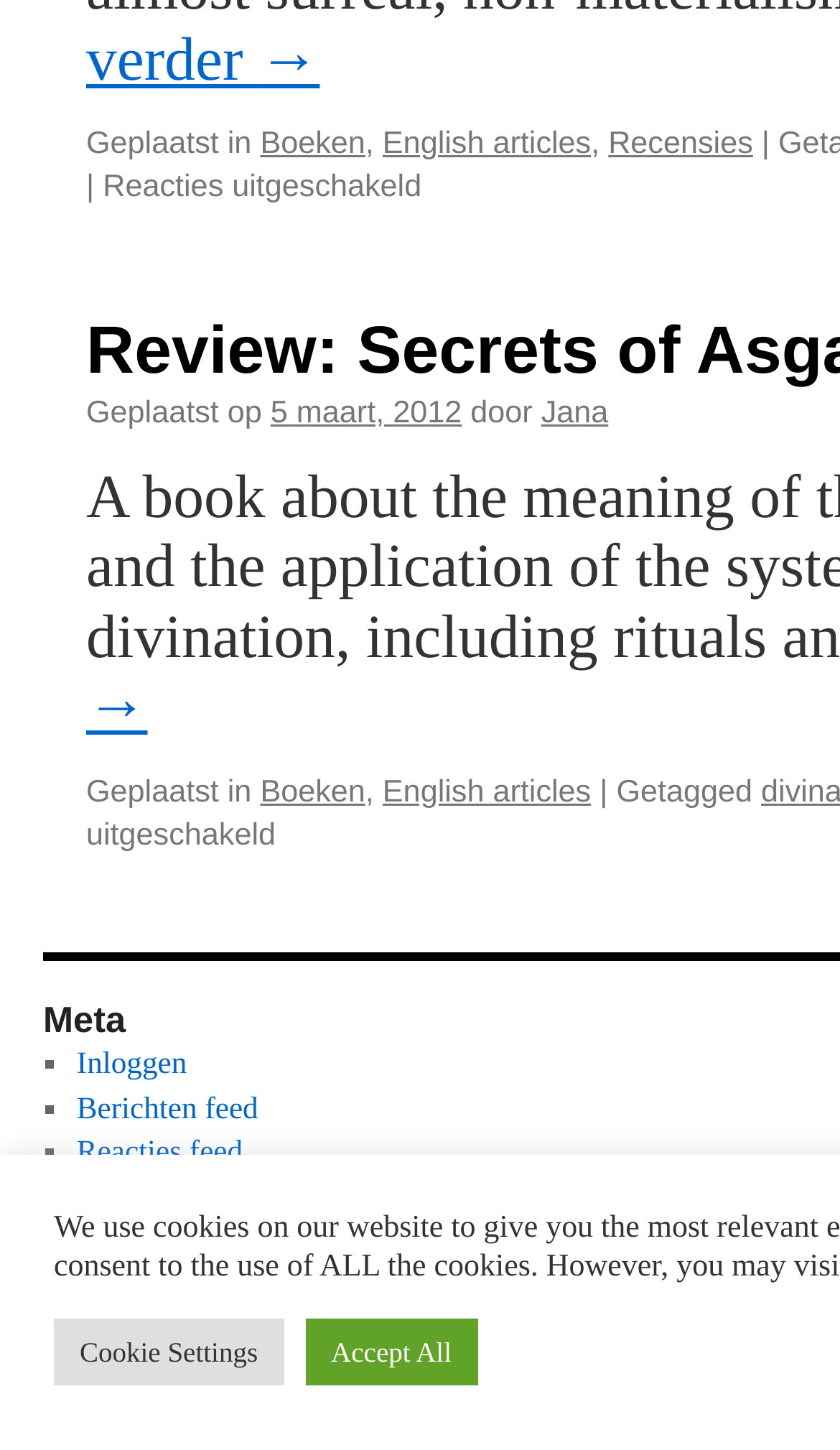Using the provided element description: "Inloggen", identify the bounding box coordinates. The coordinates should be four floats between 0 and 1 in the order [left, top, right, bottom].

[0.091, 0.723, 0.222, 0.747]